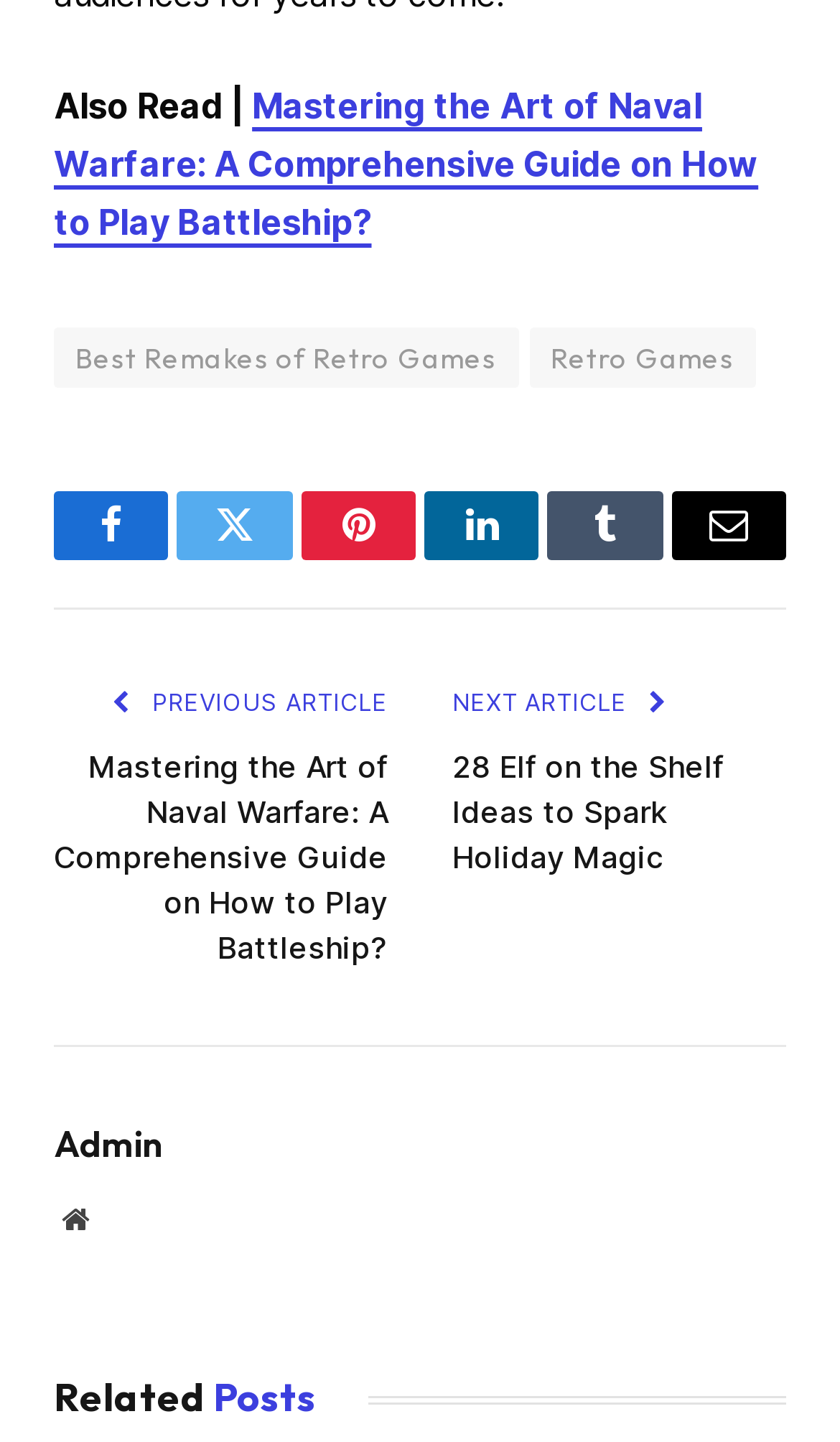Find the bounding box coordinates for the area you need to click to carry out the instruction: "View the previous article". The coordinates should be four float numbers between 0 and 1, indicated as [left, top, right, bottom].

[0.173, 0.477, 0.462, 0.498]